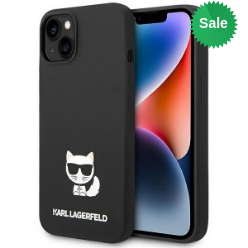What is indicated by the tag in the top right corner?
Using the visual information, respond with a single word or phrase.

Sale